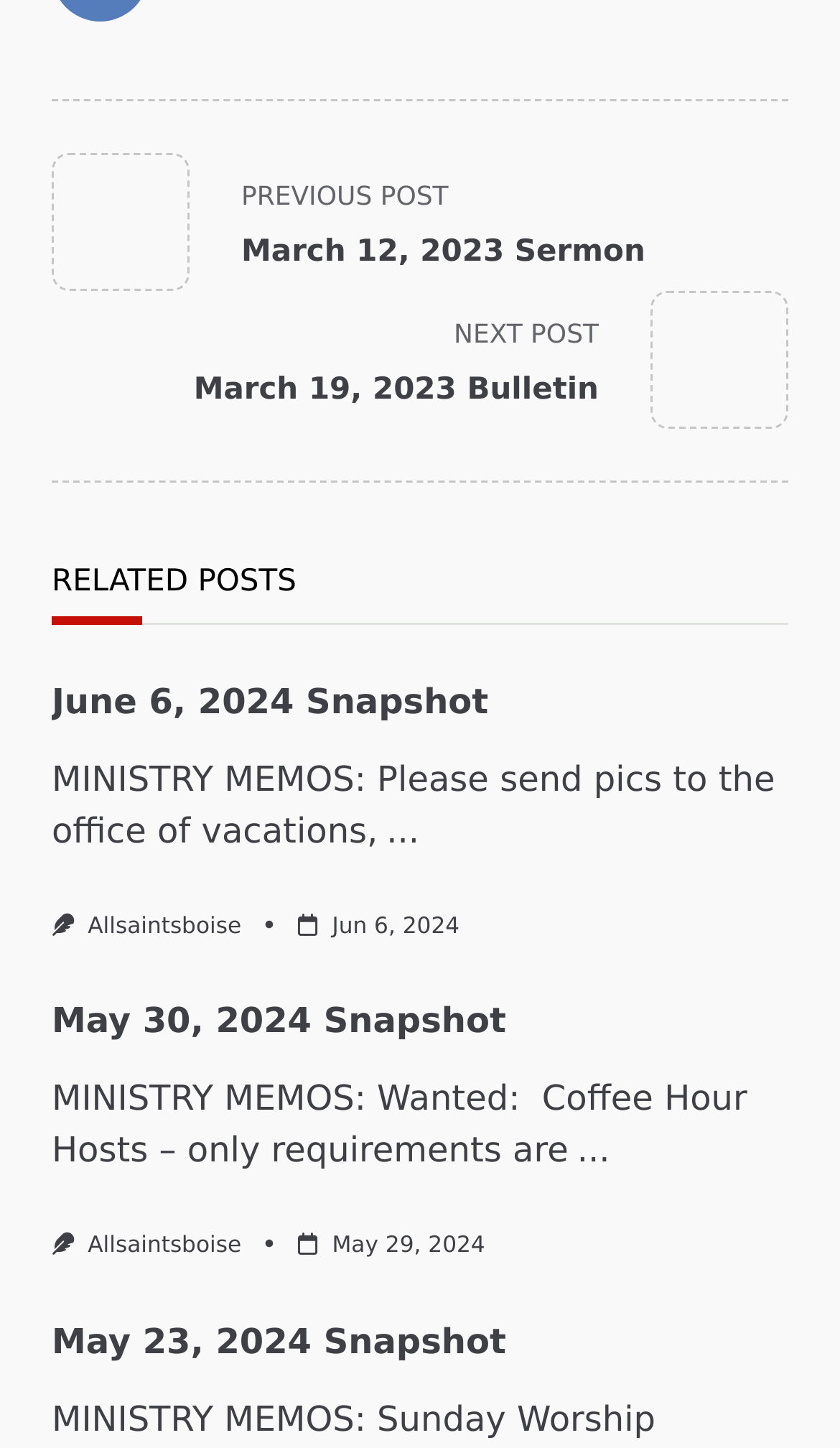Bounding box coordinates should be provided in the format (top-left x, top-left y, bottom-right x, bottom-right y) with all values between 0 and 1. Identify the bounding box for this UI element: May 29, 2024

[0.395, 0.852, 0.577, 0.869]